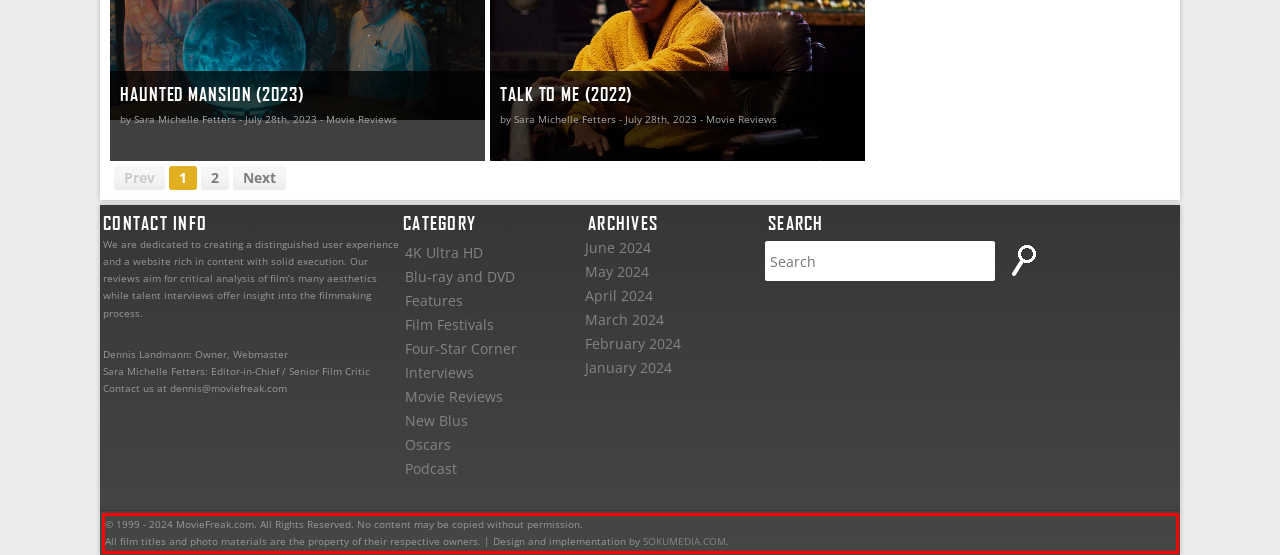You are given a screenshot of a webpage with a UI element highlighted by a red bounding box. Please perform OCR on the text content within this red bounding box.

© 1999 - 2024 MovieFreak.com. All Rights Reserved. No content may be copied without permission. All film titles and photo materials are the property of their respective owners. | Design and implementation by SOKUMEDIA.COM.